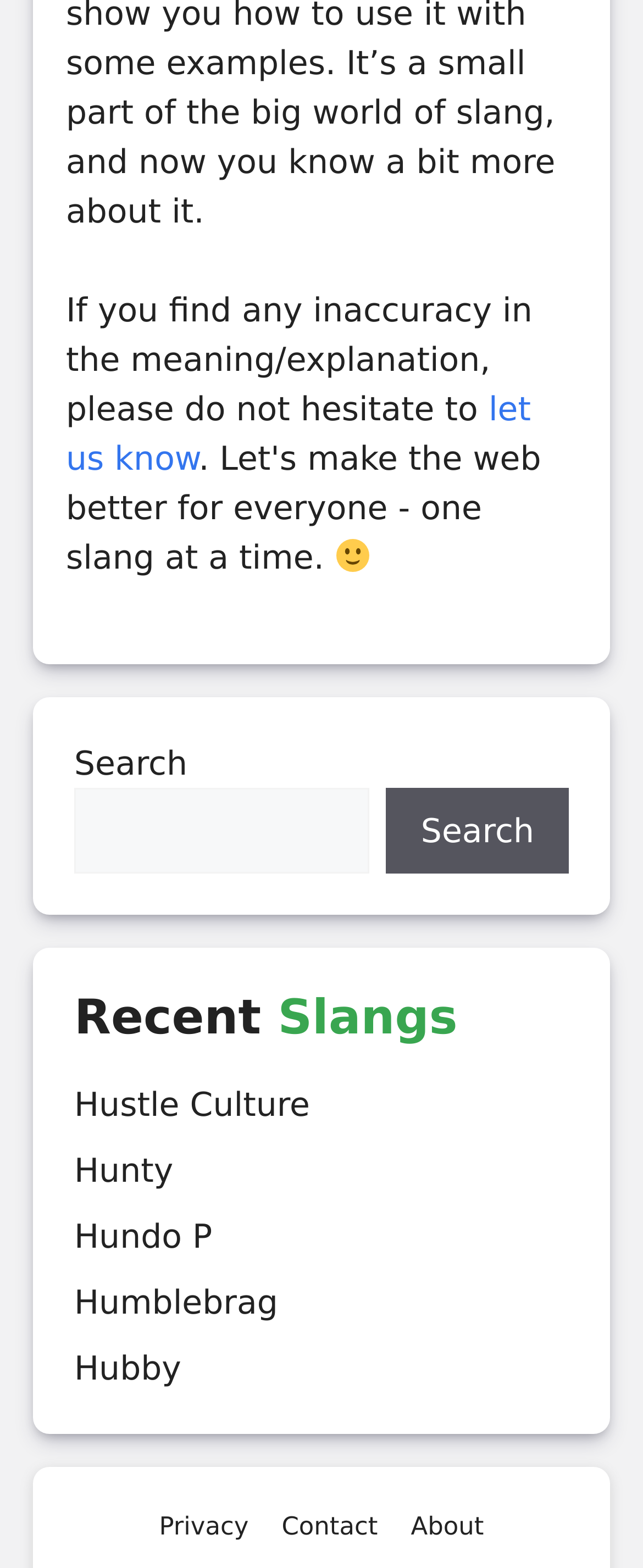What is the function of the button next to the search box?
Based on the image, provide your answer in one word or phrase.

To submit search